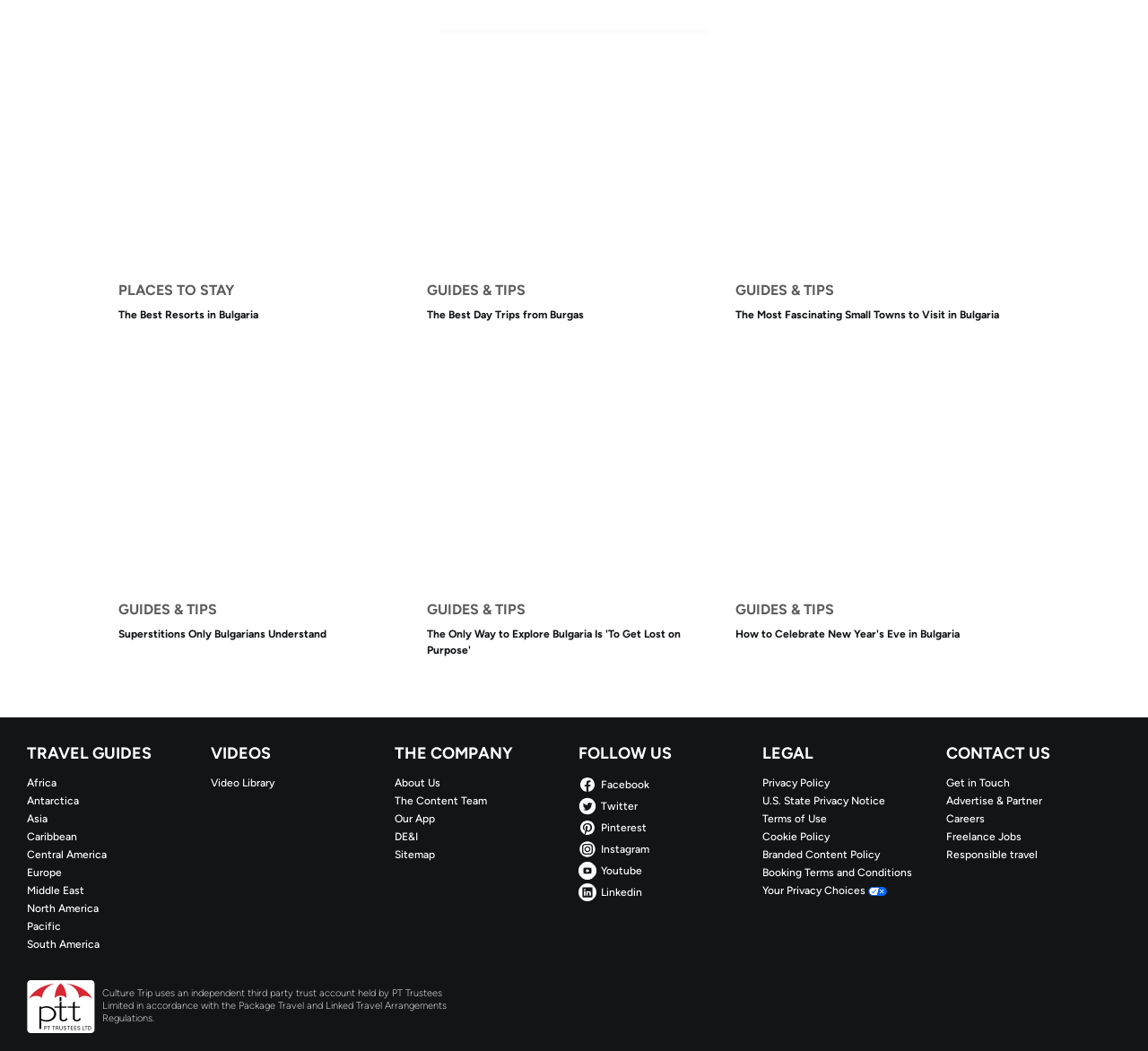Determine the coordinates of the bounding box for the clickable area needed to execute this instruction: "Explore 'GUIDES & TIPS'".

[0.372, 0.266, 0.628, 0.285]